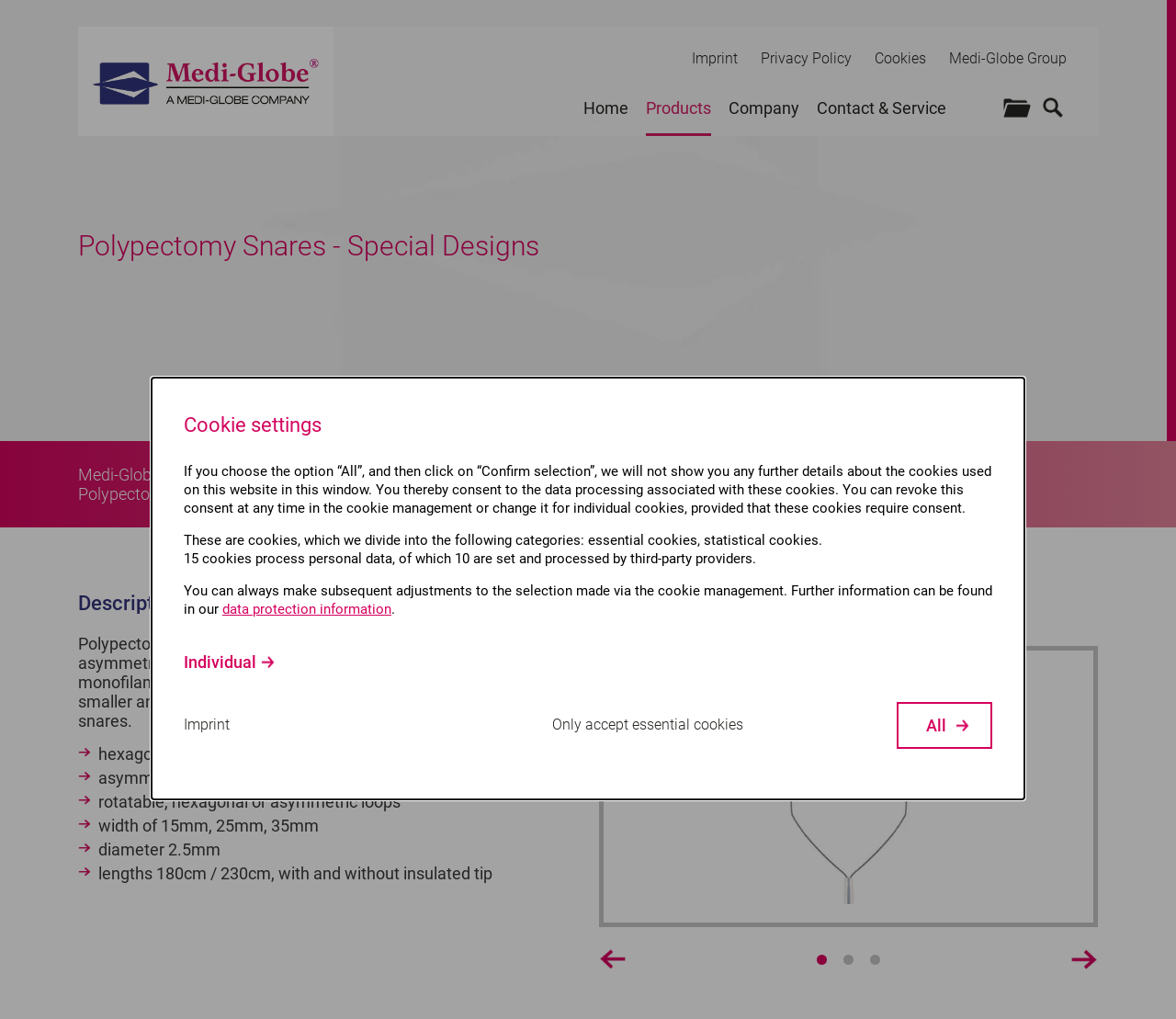Pinpoint the bounding box coordinates of the clickable element needed to complete the instruction: "Go to Home". The coordinates should be provided as four float numbers between 0 and 1: [left, top, right, bottom].

[0.496, 0.098, 0.534, 0.115]